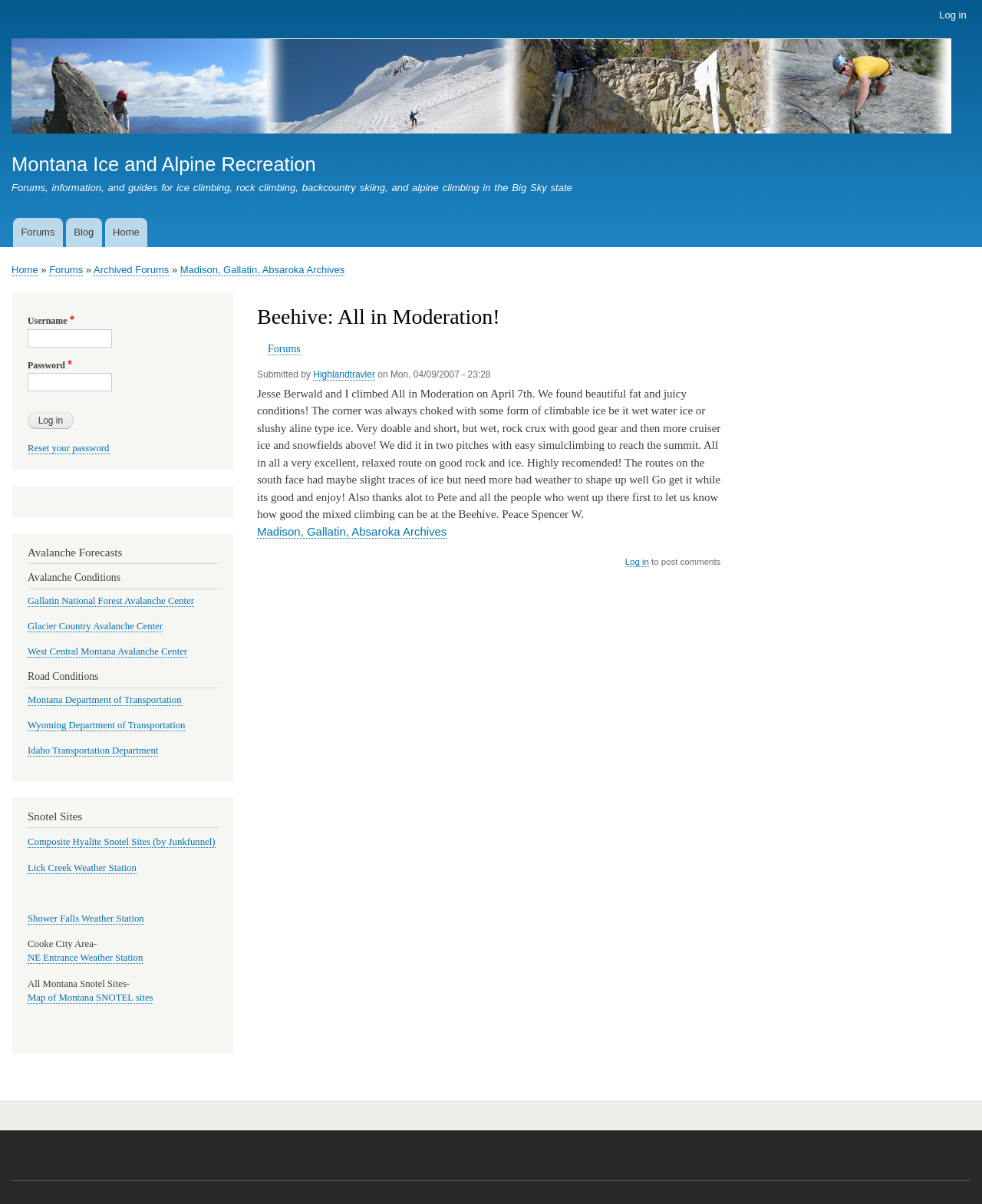Please identify the bounding box coordinates of the clickable element to fulfill the following instruction: "Check Avalanche Forecasts". The coordinates should be four float numbers between 0 and 1, i.e., [left, top, right, bottom].

[0.028, 0.453, 0.222, 0.469]